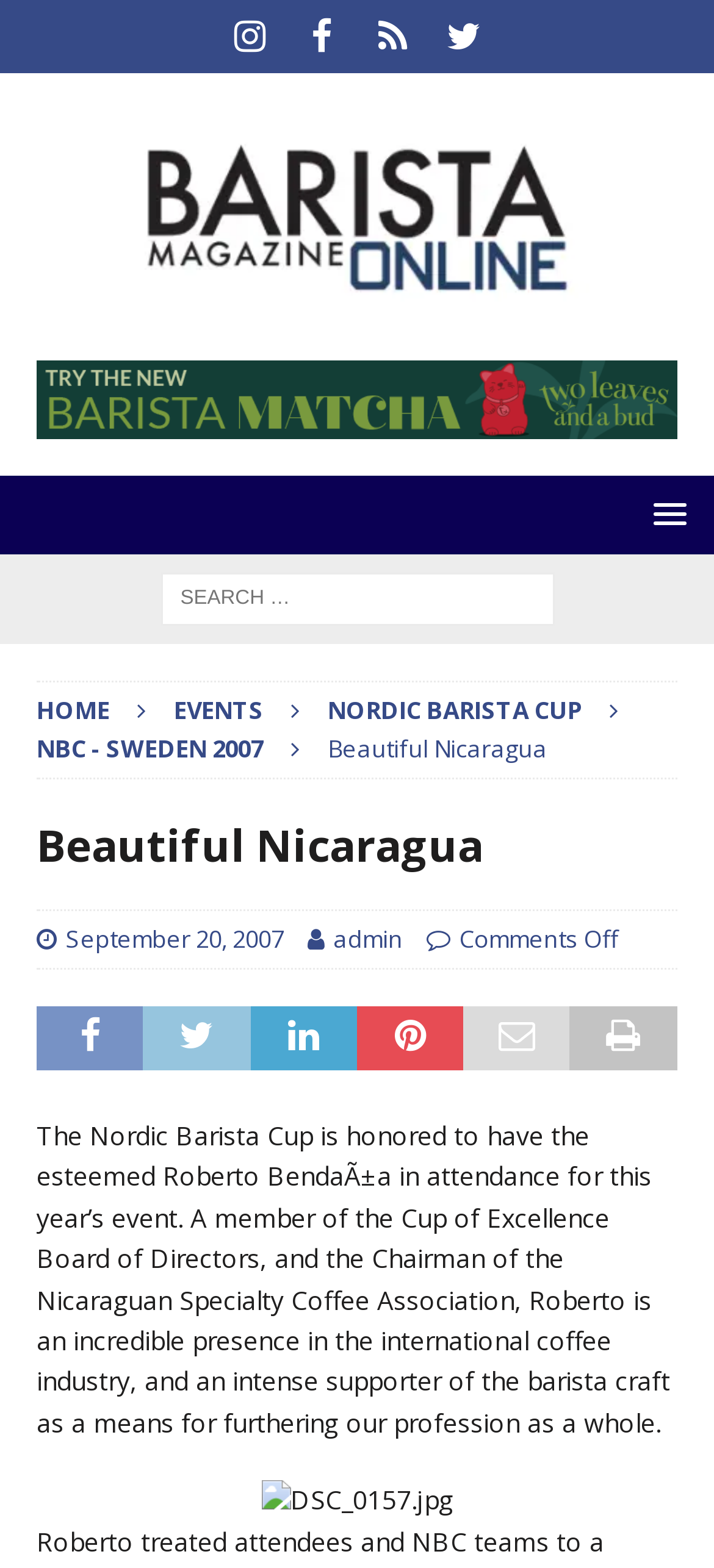Give a concise answer using one word or a phrase to the following question:
What is the format of the image shown in the webpage?

jpg